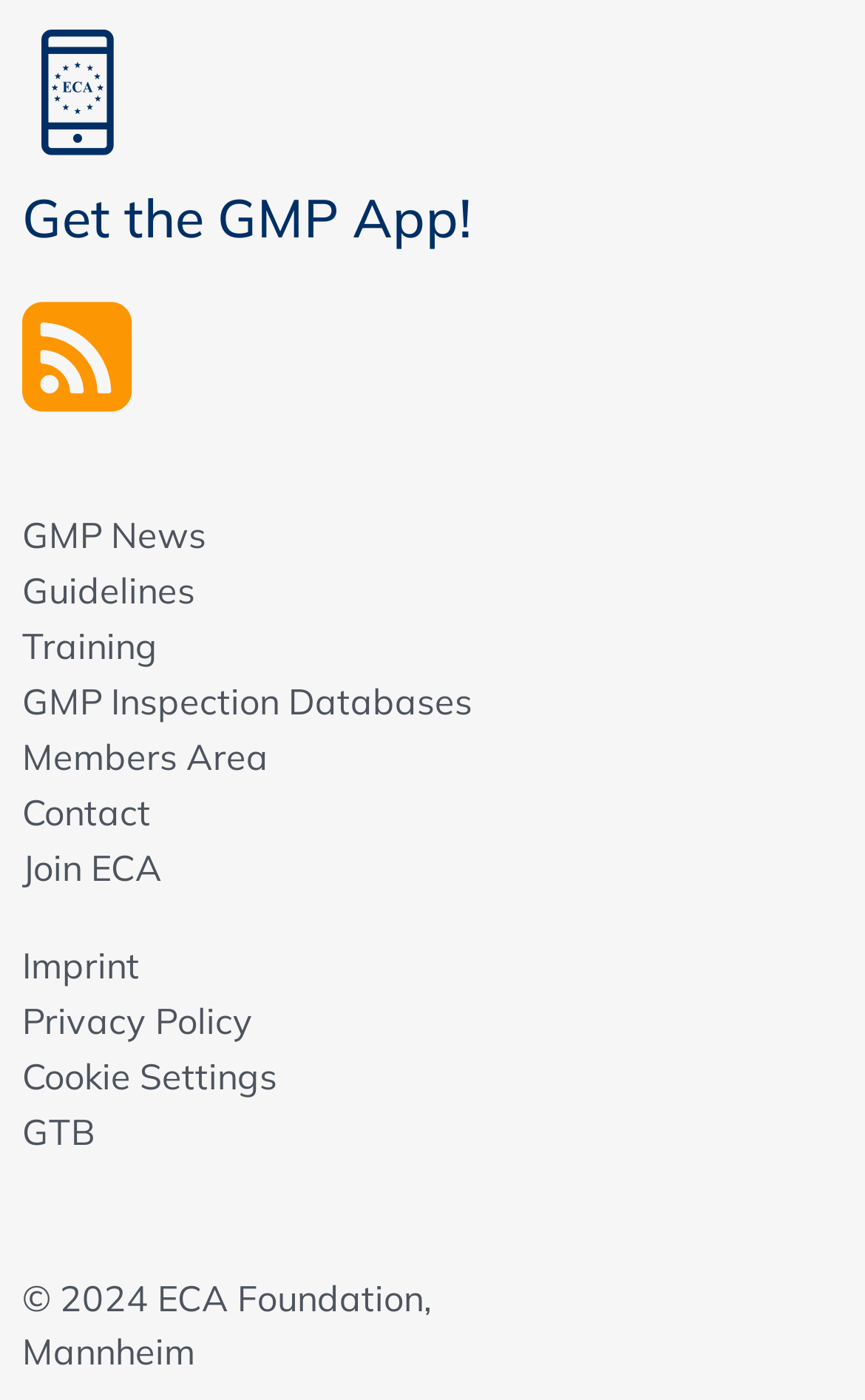What is the first link on the webpage?
Identify the answer in the screenshot and reply with a single word or phrase.

Get the GMP App!